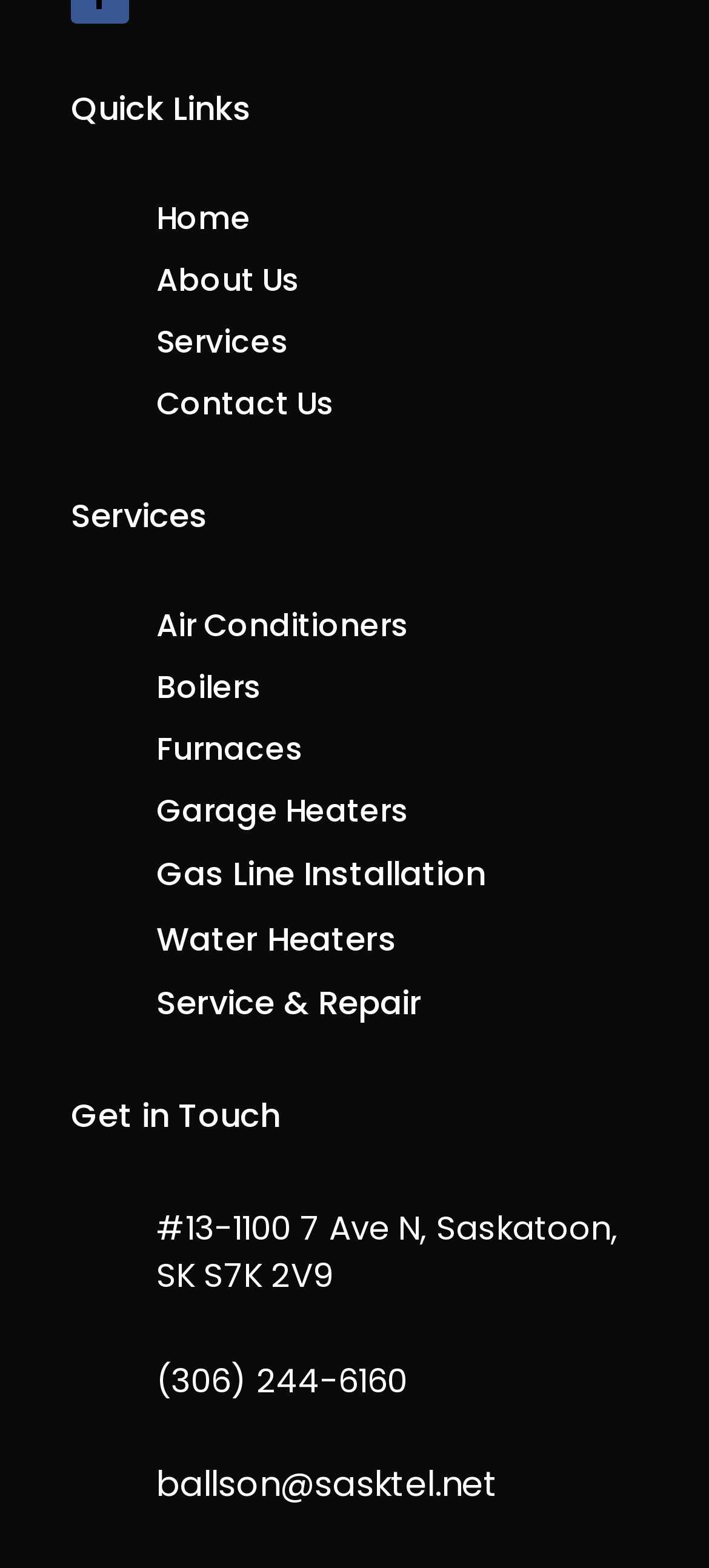Provide the bounding box coordinates of the area you need to click to execute the following instruction: "Email ballson@sasktel.net".

[0.221, 0.931, 0.703, 0.962]